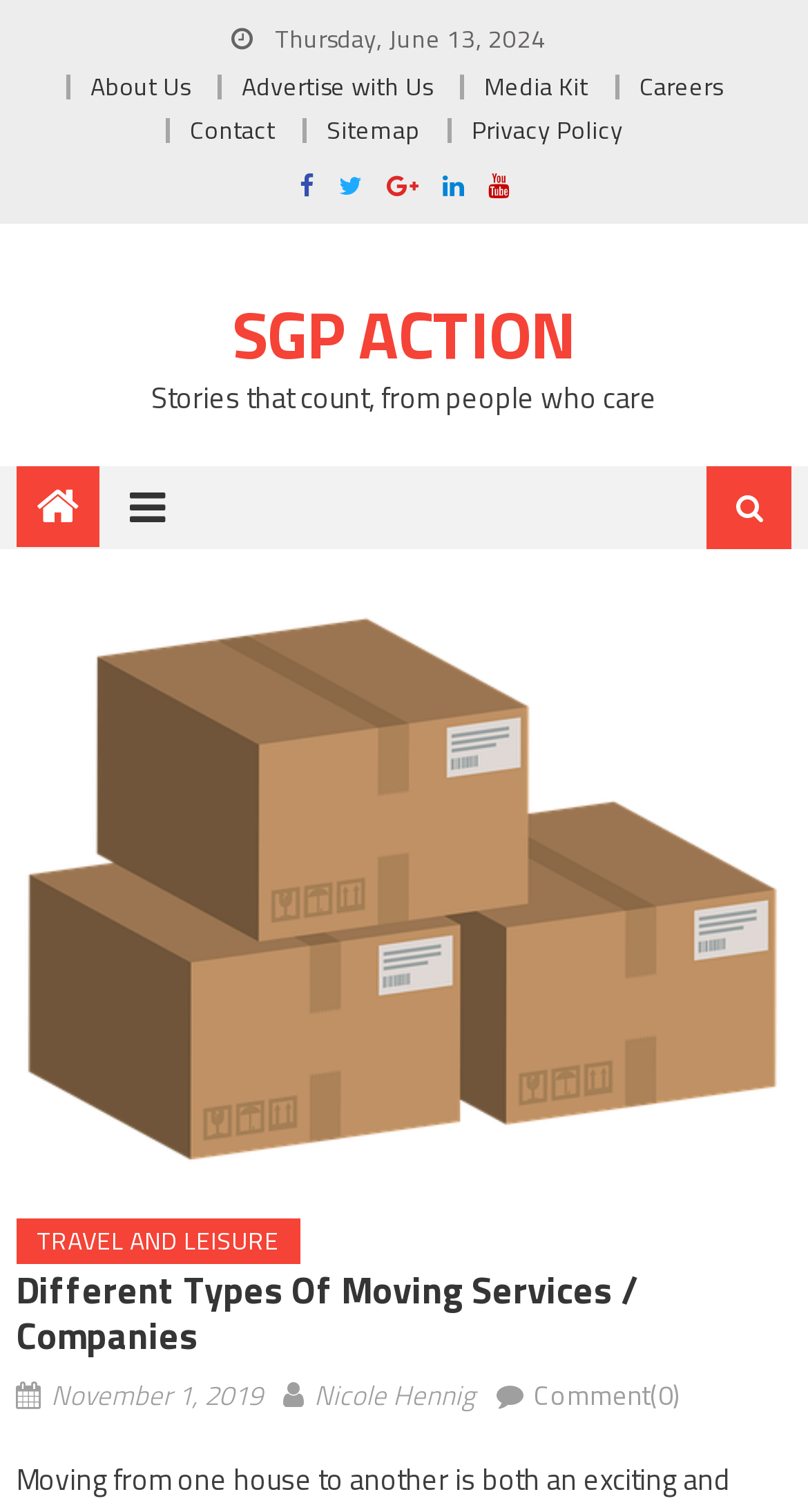Determine the heading of the webpage and extract its text content.

Different Types Of Moving Services / Companies